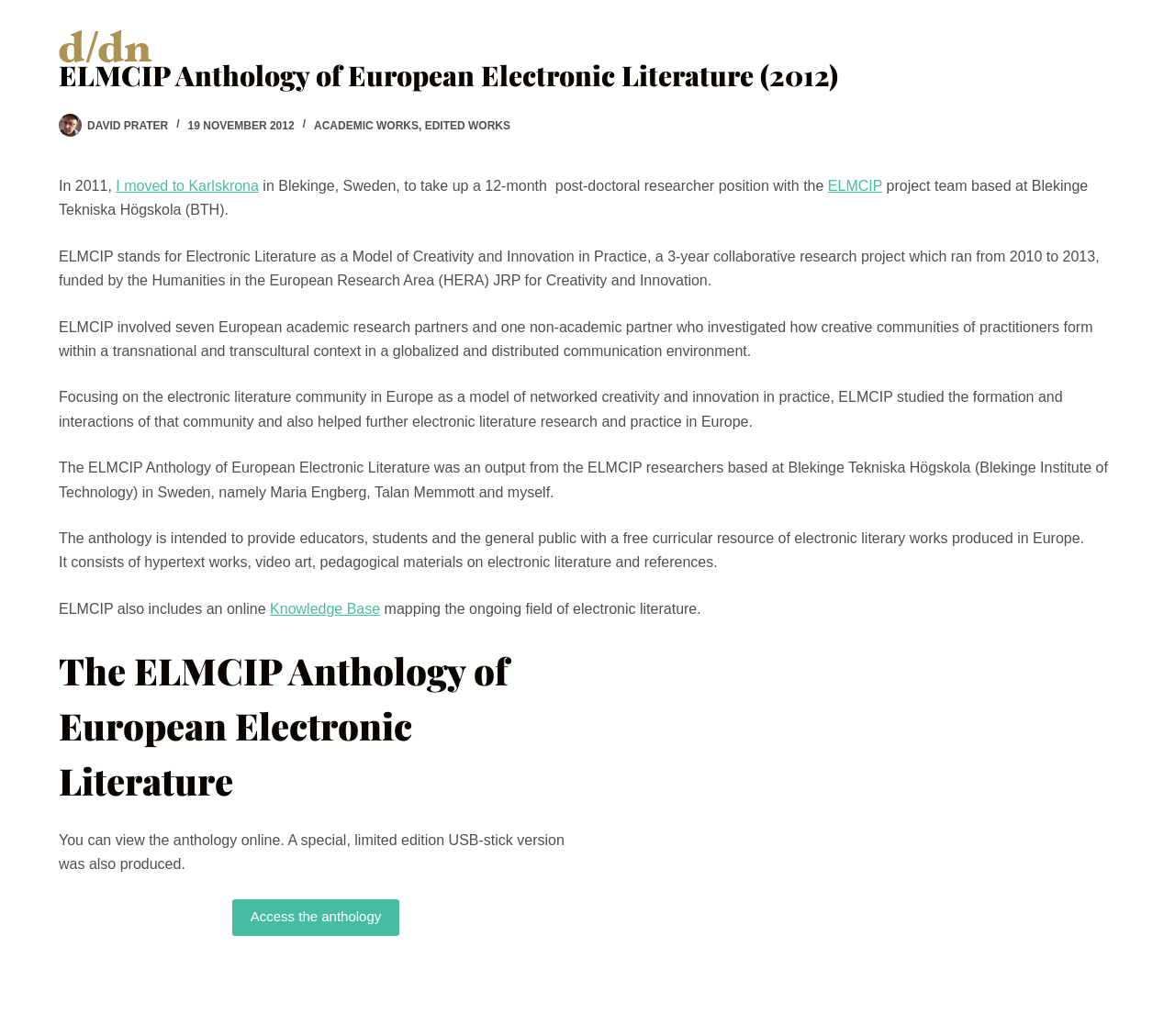Explain the features and main sections of the webpage comprehensively.

This webpage is about the ELMCIP Anthology of European Electronic Literature, a project that ran from 2010 to 2013. At the top of the page, there is a navigation menu with three items: "PROJECTS", "BLOG", and "CONTACT". To the right of the navigation menu, there are two buttons: "Search" and "Login", followed by a "Join" link.

Below the navigation menu, there is a header section with the title "ELMCIP Anthology of European Electronic Literature (2012)" and a link to the author's name, "David Prater", accompanied by a small image. The header section also includes the date "19 NOVEMBER 2012" and links to "ACADEMIC WORKS" and "EDITED WORKS".

The main content of the page is a block of text that describes the ELMCIP project, its goals, and its outputs. The text is divided into several paragraphs, with links to specific terms like "ELMCIP" and "Knowledge Base". The text also mentions the ELMCIP Anthology, which is a free curricular resource of electronic literary works produced in Europe.

At the bottom of the page, there is a heading "The ELMCIP Anthology of European Electronic Literature" followed by a paragraph of text and a link to "Access the anthology".